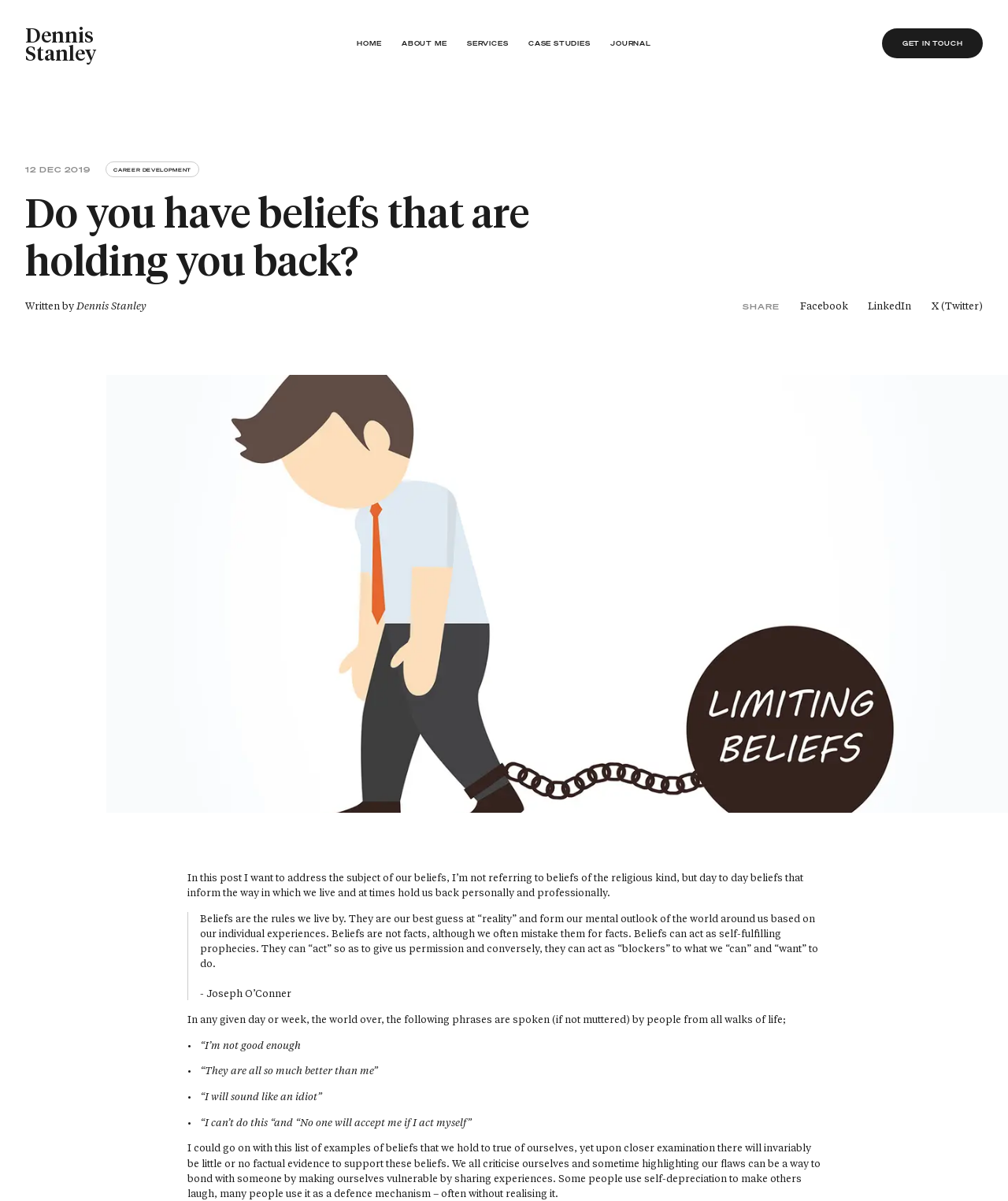Please find the bounding box coordinates for the clickable element needed to perform this instruction: "View the 'CASE STUDIES' page".

[0.524, 0.024, 0.586, 0.048]